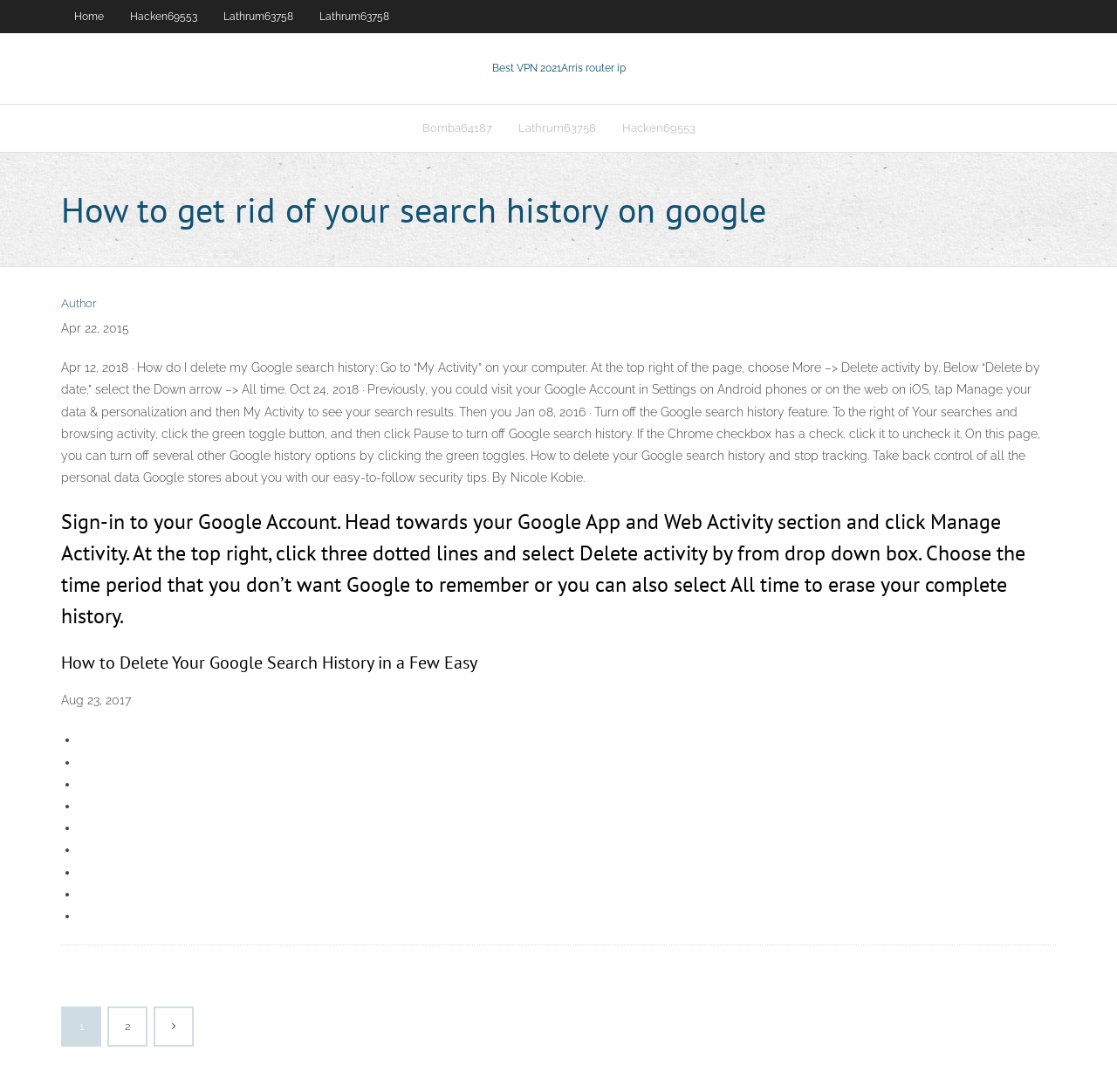Identify the bounding box for the UI element specified in this description: "Best VPN 2021Arris router ip". The coordinates must be four float numbers between 0 and 1, formatted as [left, top, right, bottom].

[0.44, 0.056, 0.56, 0.068]